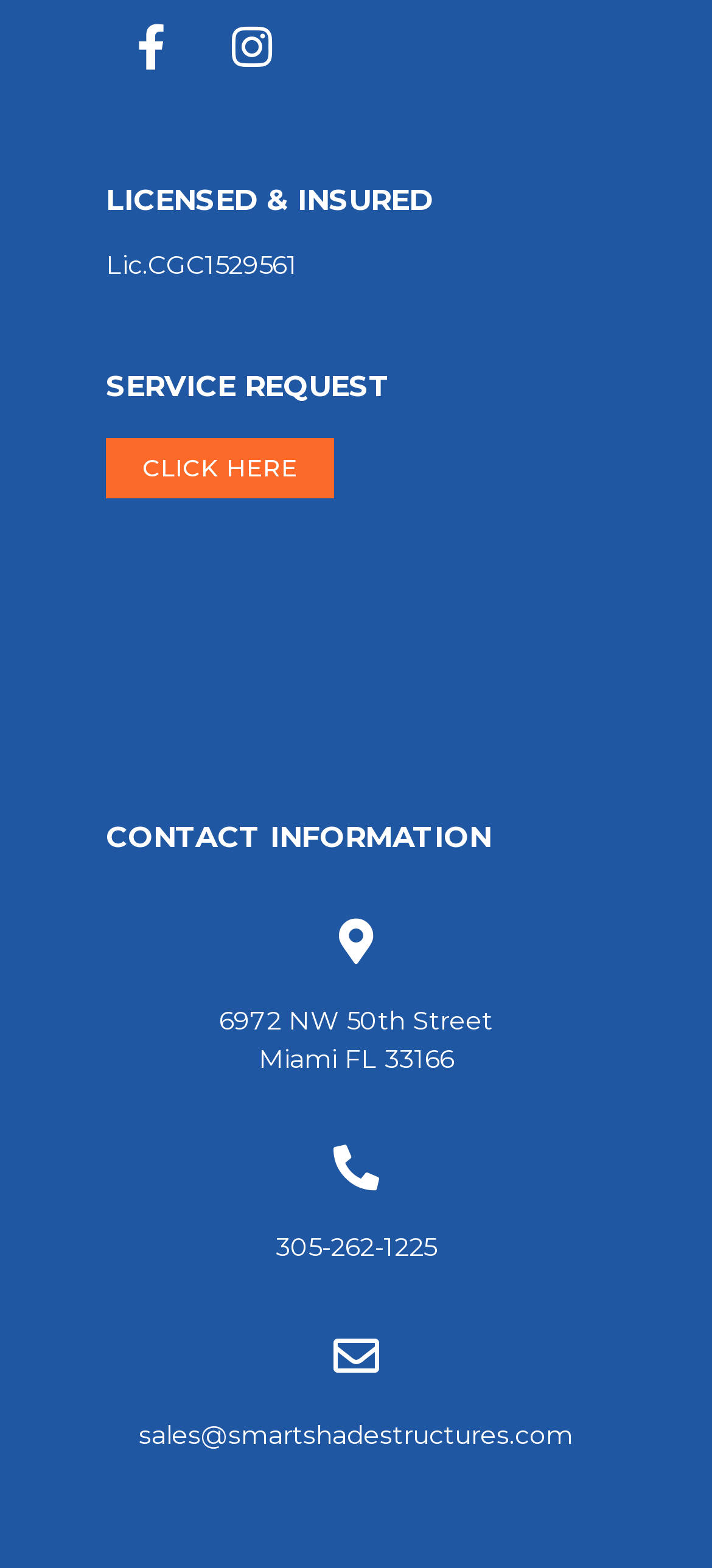What is the email address of the company?
Using the image as a reference, answer with just one word or a short phrase.

sales@smartshadestructures.com